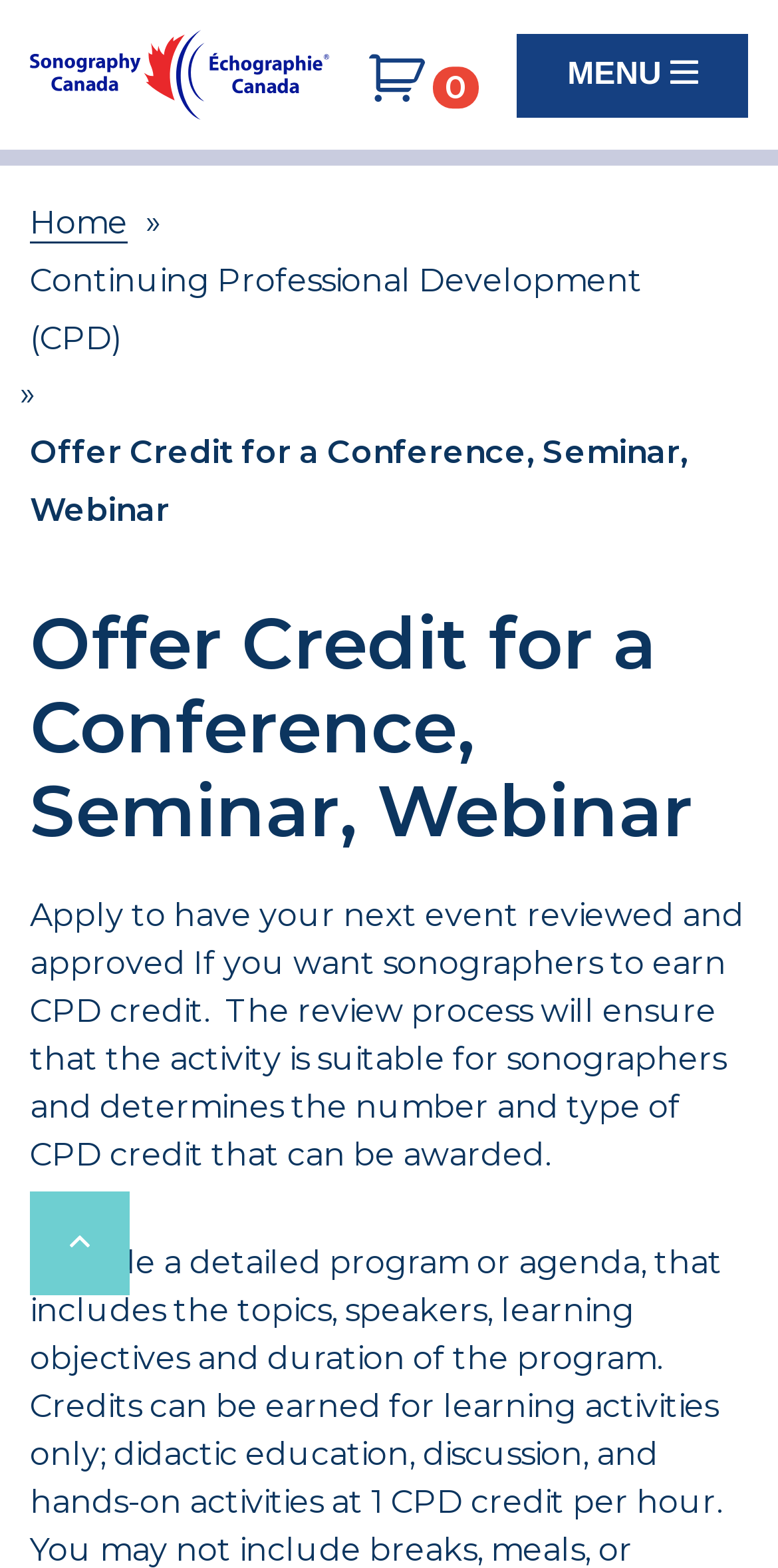Provide a brief response using a word or short phrase to this question:
What type of credit can sonographers earn?

CPD credit